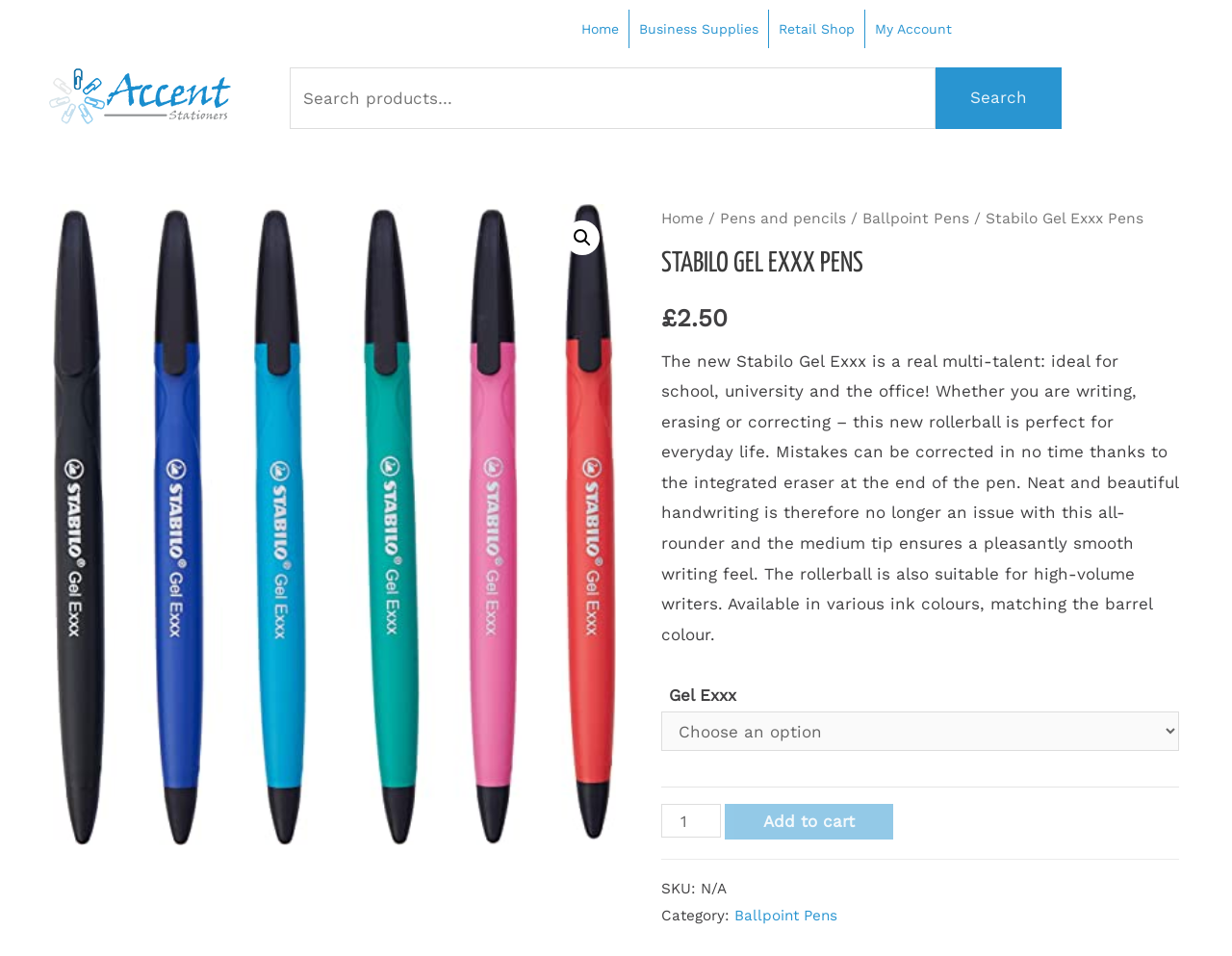Could you provide the bounding box coordinates for the portion of the screen to click to complete this instruction: "Toggle the table of contents"?

None